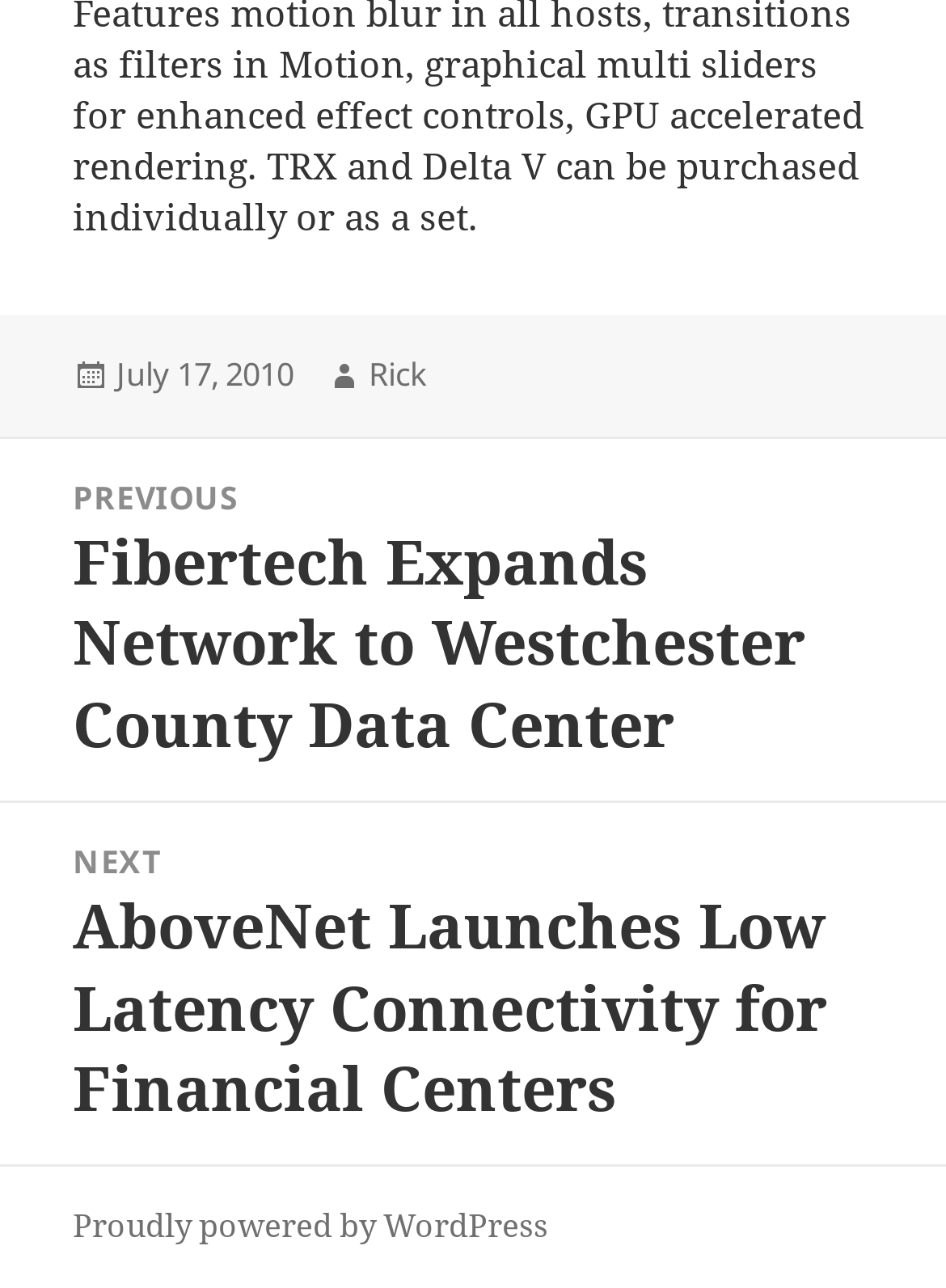What is the date of the post?
Use the information from the screenshot to give a comprehensive response to the question.

I found the date of the post by looking at the footer section of the webpage, where it says 'Posted on' followed by the date 'July 17, 2010'.